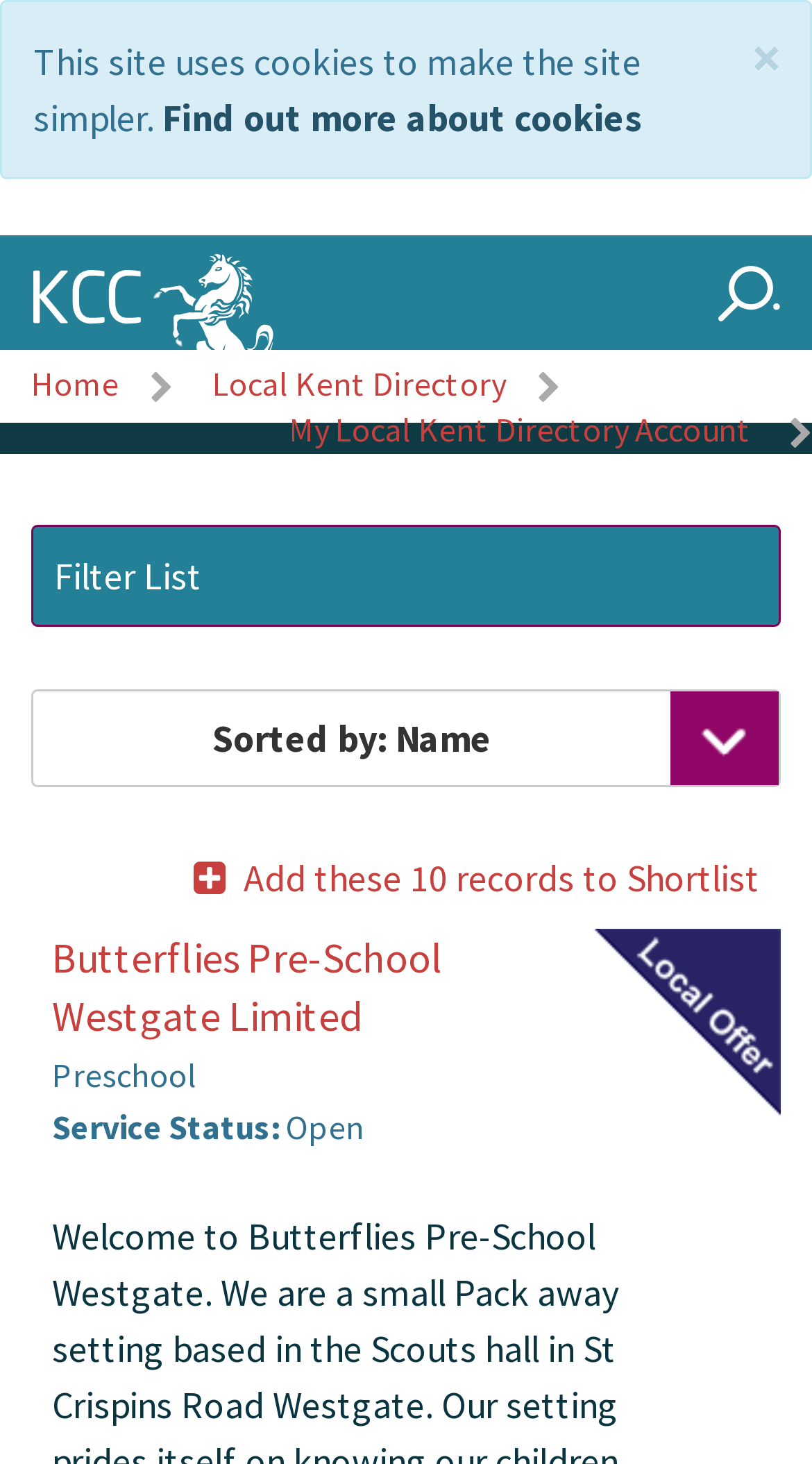Extract the bounding box coordinates for the HTML element that matches this description: "Filter List". The coordinates should be four float numbers between 0 and 1, i.e., [left, top, right, bottom].

[0.038, 0.358, 0.962, 0.428]